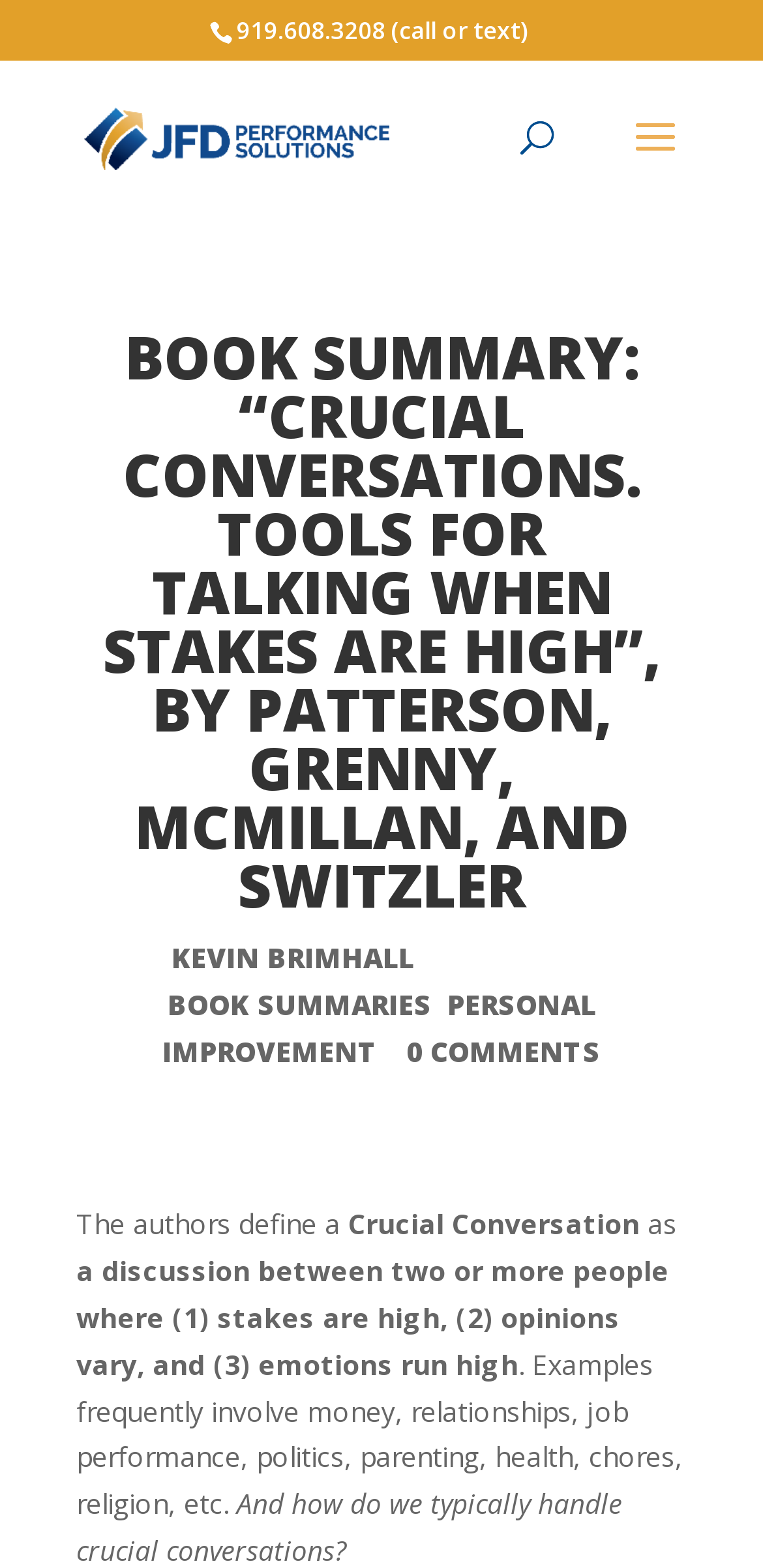What is the author's name?
Deliver a detailed and extensive answer to the question.

I found the author's name by looking at the section below the main heading, where I saw a link element with the text 'KEVIN BRIMHALL'.